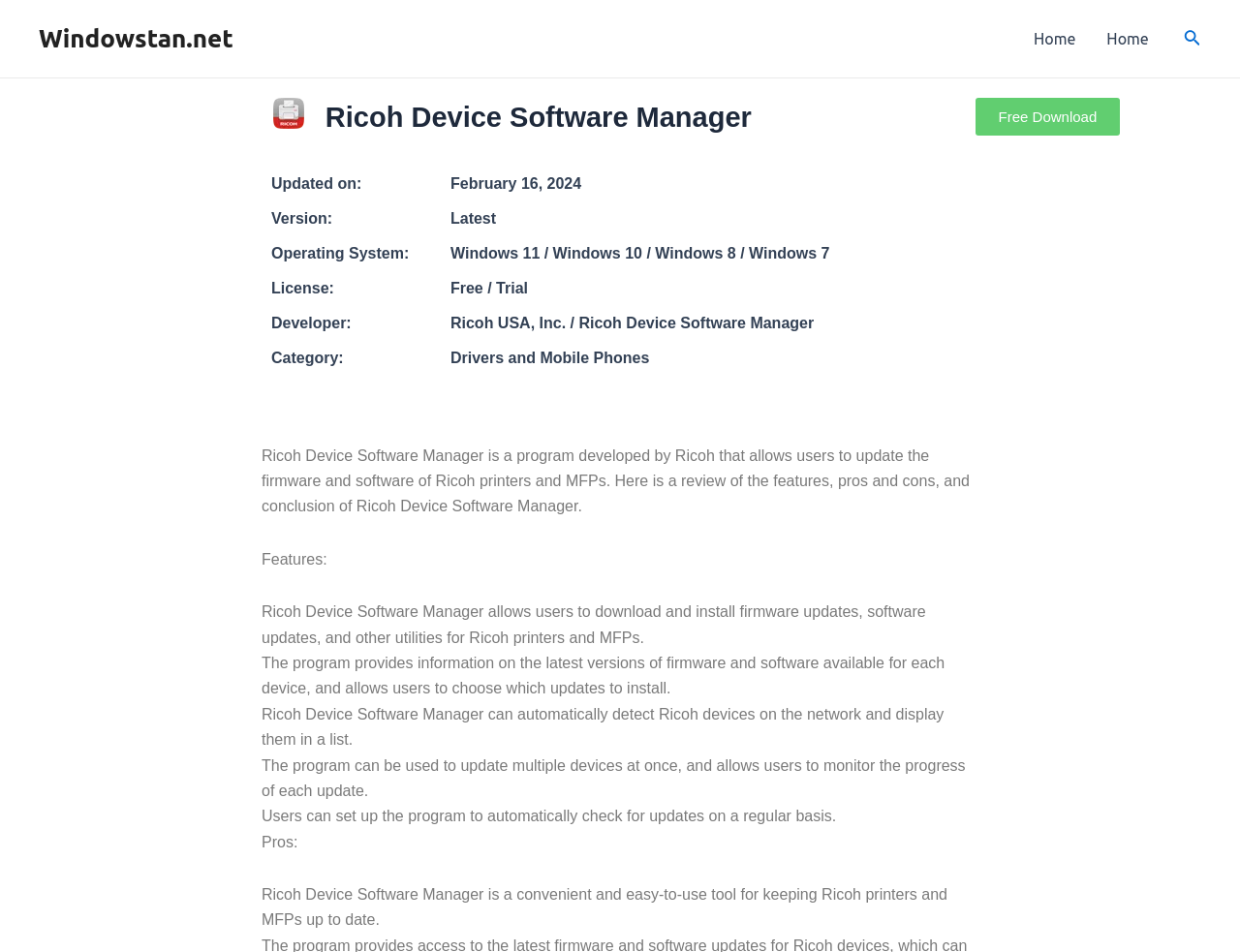Find the bounding box coordinates for the HTML element described as: "parent_node: Midlands TV". The coordinates should consist of four float values between 0 and 1, i.e., [left, top, right, bottom].

None